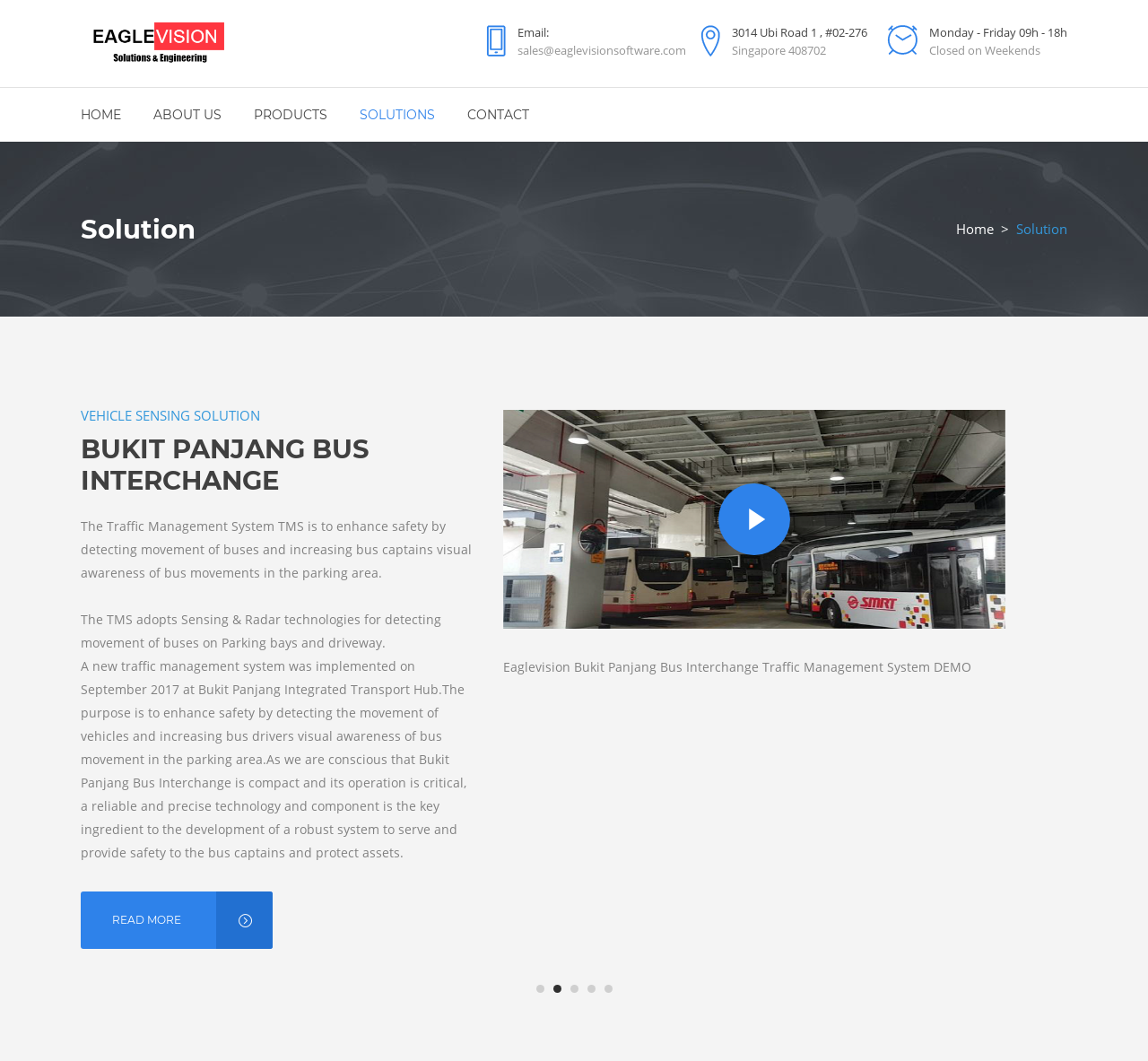Please specify the bounding box coordinates of the element that should be clicked to execute the given instruction: 'Click READ MORE'. Ensure the coordinates are four float numbers between 0 and 1, expressed as [left, top, right, bottom].

[0.07, 0.84, 0.238, 0.894]